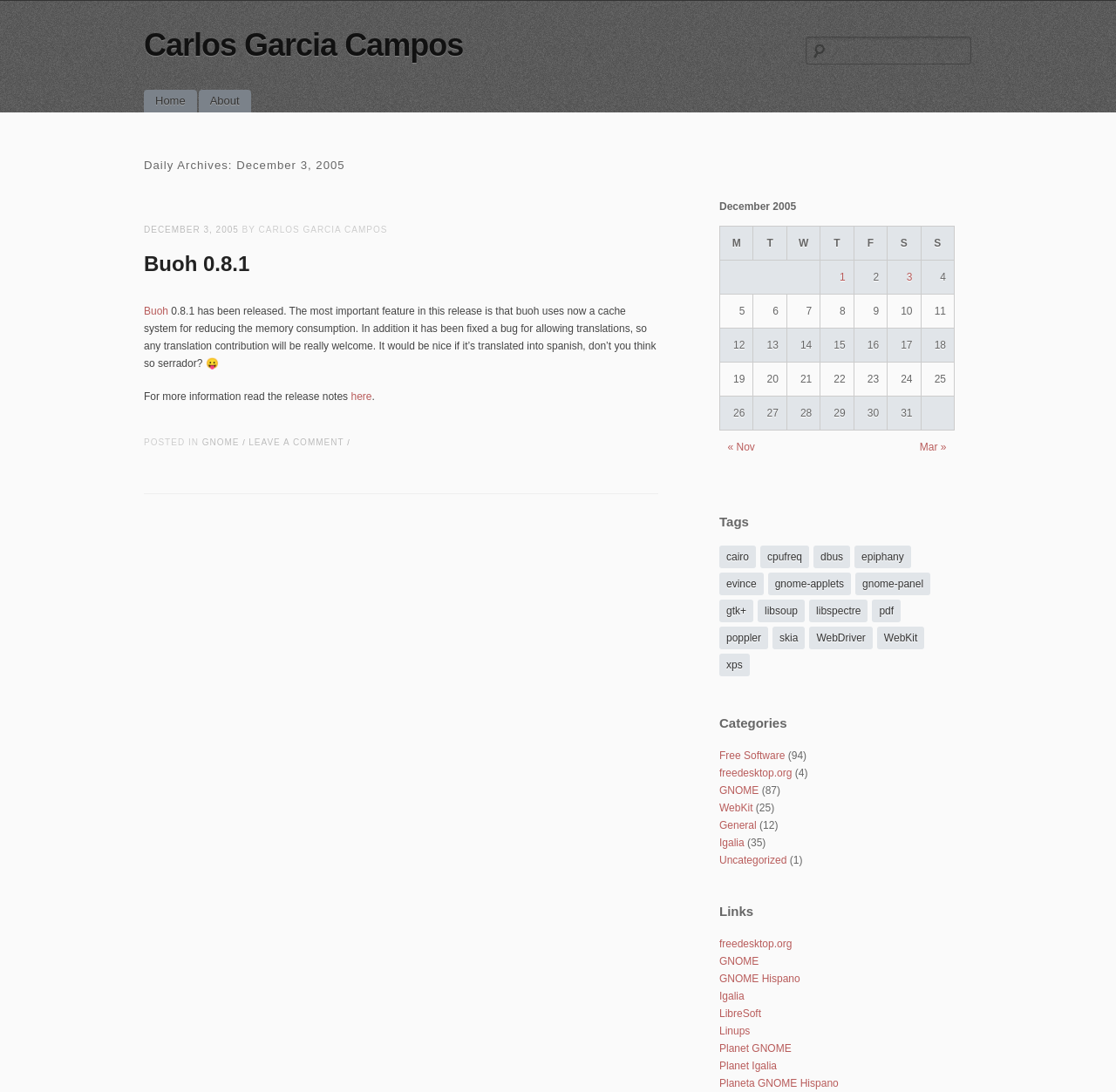What is the date of the post?
Refer to the image and give a detailed answer to the query.

The date of the post can be found in the heading 'Daily Archives: December 3, 2005' which indicates that the post was published on December 3, 2005.